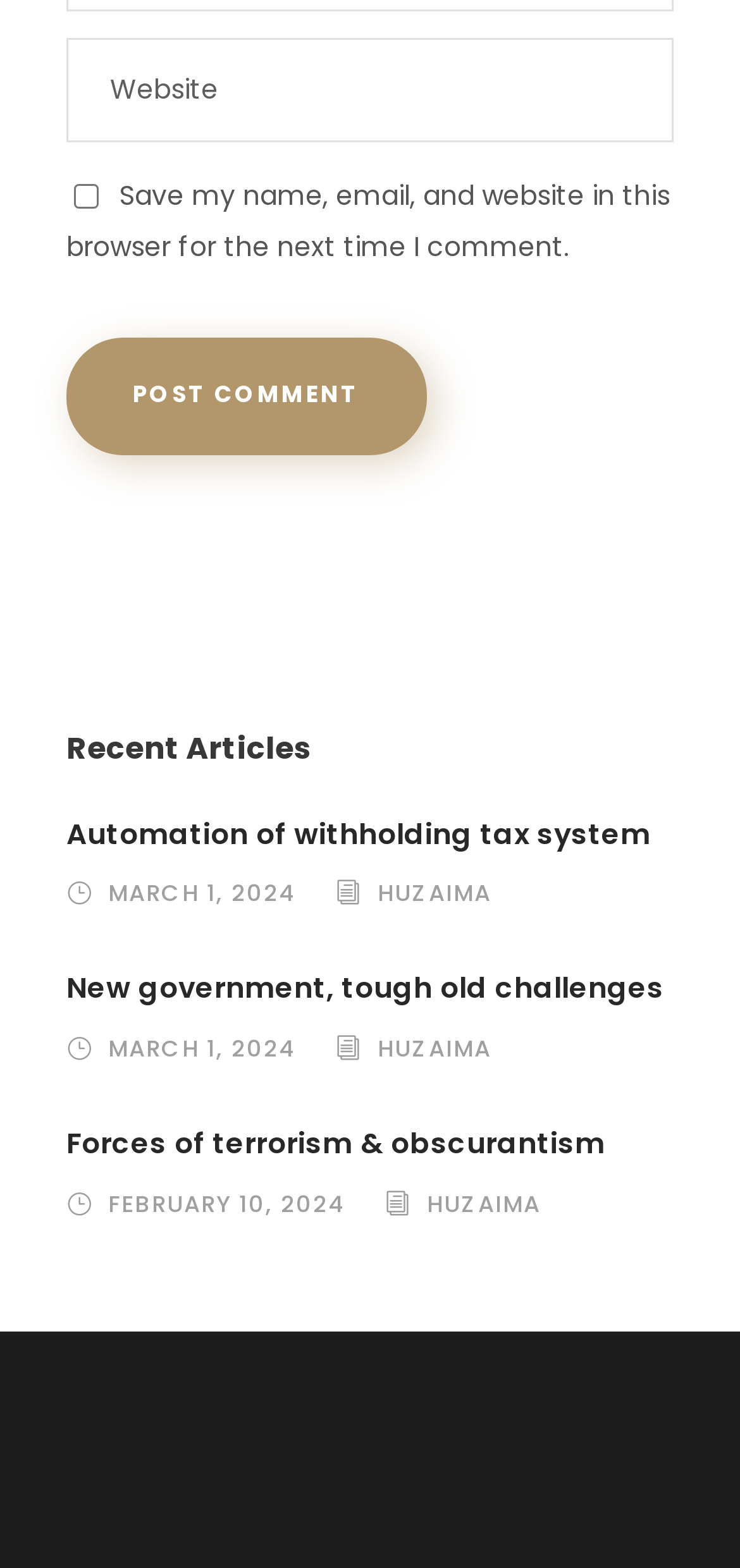Locate the bounding box coordinates of the clickable part needed for the task: "Post a comment".

[0.09, 0.215, 0.576, 0.29]